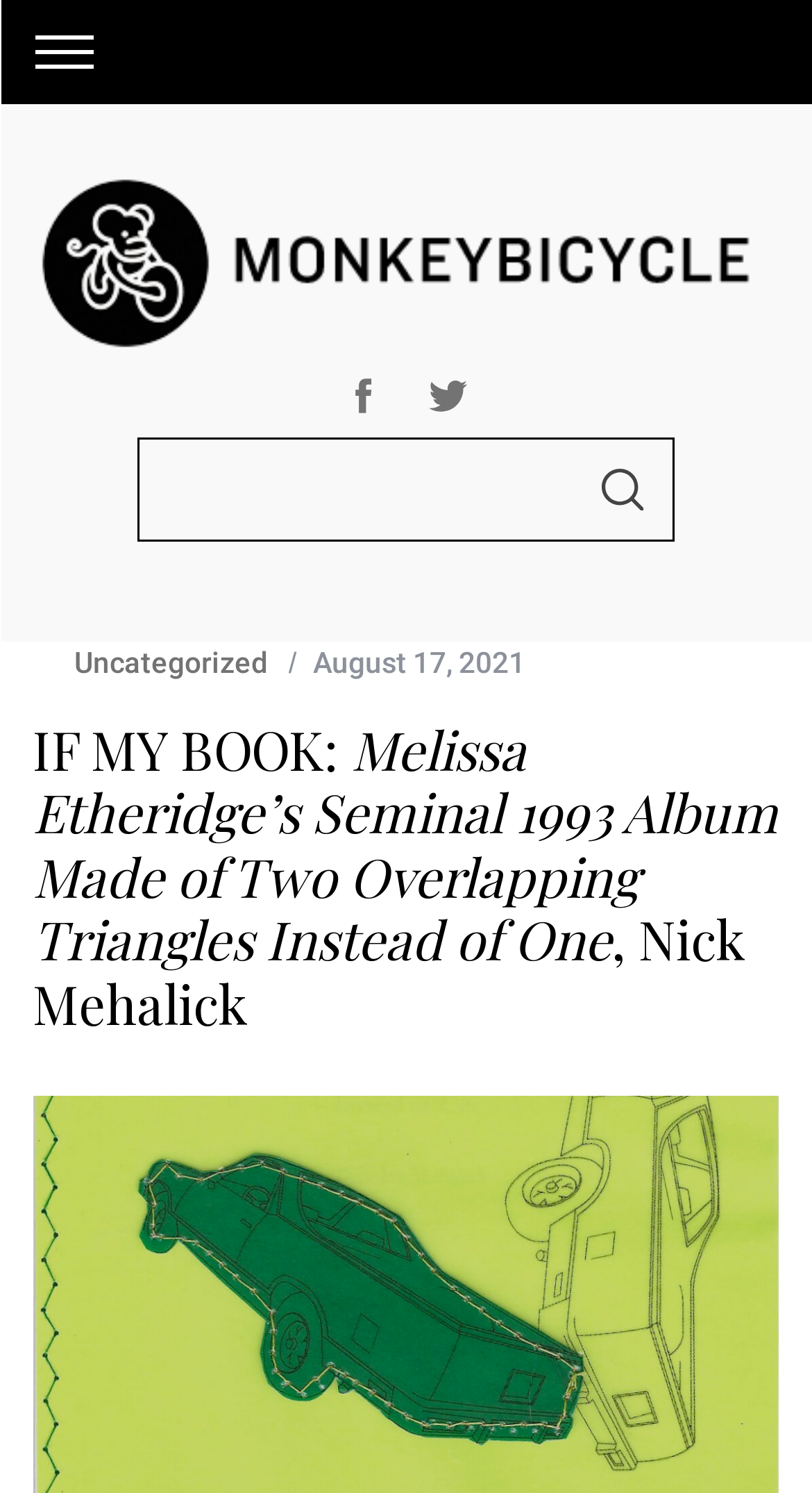Produce an extensive caption that describes everything on the webpage.

The webpage appears to be a blog post or article page. At the top, there is a logo or branding element, "MONKEYBICYCLE -", which is an image and a link, taking up most of the width of the page. Below this, there are three navigation links, arranged horizontally, with no text labels.

In the middle of the page, there is a search bar, which spans about two-thirds of the page width. The search bar has a label "Search for:" and a search button labeled "SEARCH". 

Below the search bar, there is a header section that takes up the full width of the page. This section contains a link to an "Uncategorized" category, a timestamp "August 17, 2021", and a heading that reads "IF MY BOOK: Melissa Etheridge’s Seminal 1993 Album Made of Two Overlapping Triangles Instead of One, Nick Mehalick". 

There is another search bar at the bottom of the page, which is similar to the one in the middle, but slightly smaller.